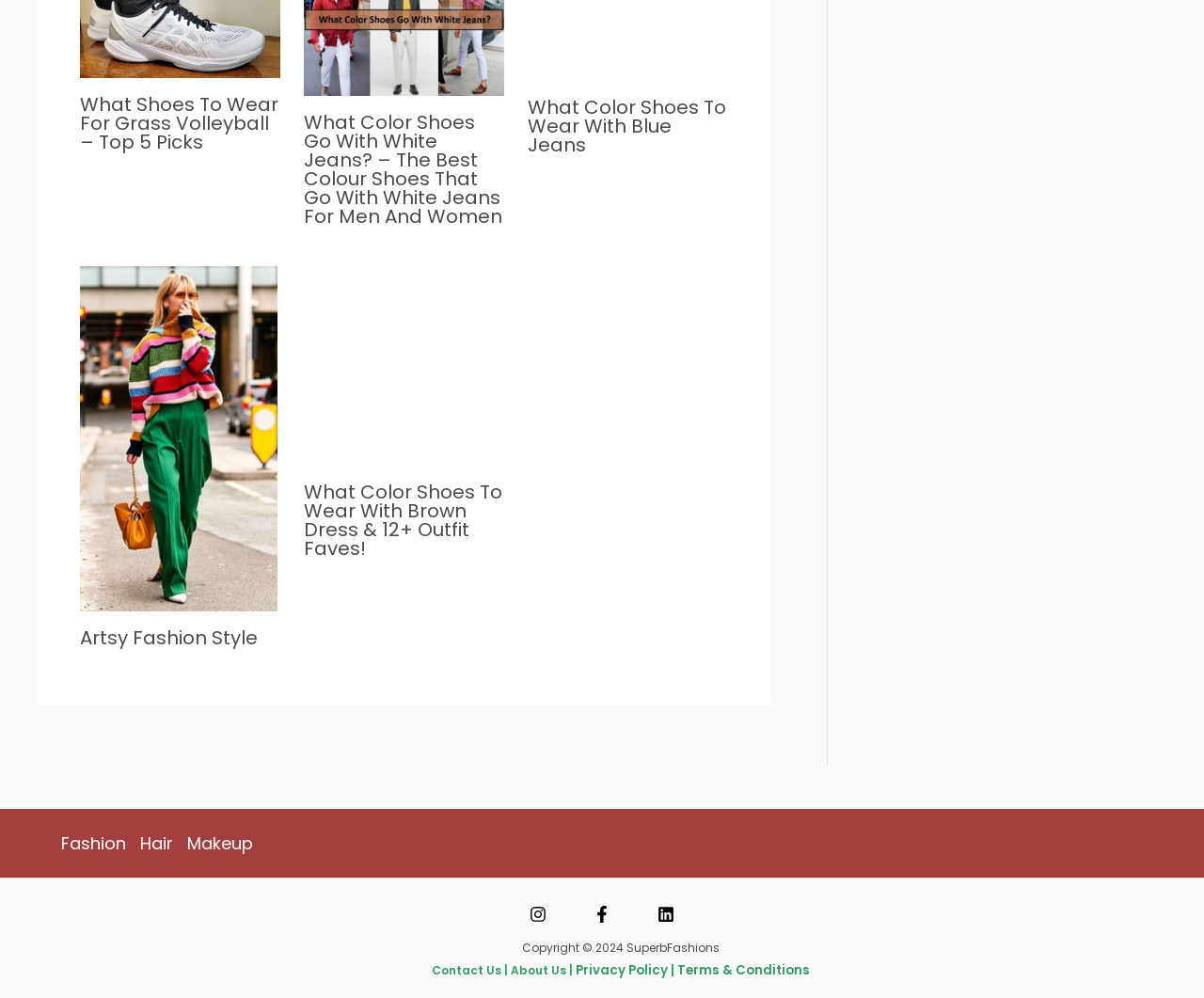Using the description: "Log in", identify the bounding box of the corresponding UI element in the screenshot.

None